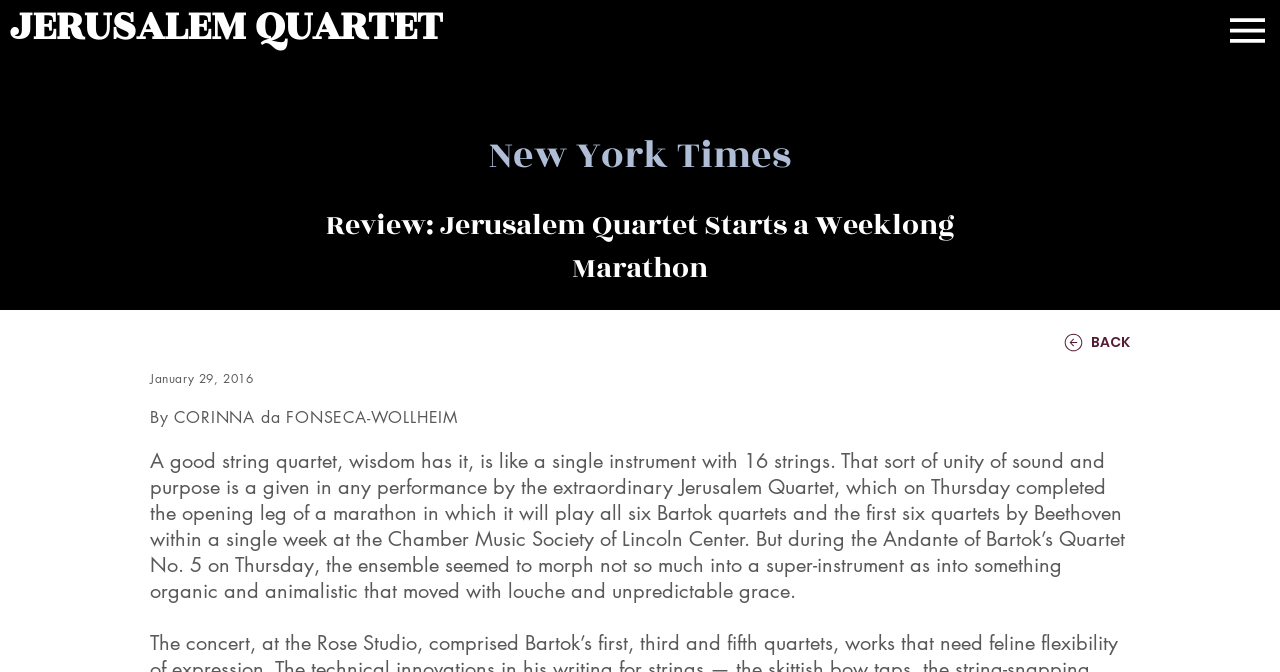What is the name of the quartet?
Could you answer the question with a detailed and thorough explanation?

I found the answer by looking at the StaticText element with the text 'Jerusalem Quartet' at coordinates [0.254, 0.304, 0.746, 0.432]. This text is likely to be the name of the quartet.